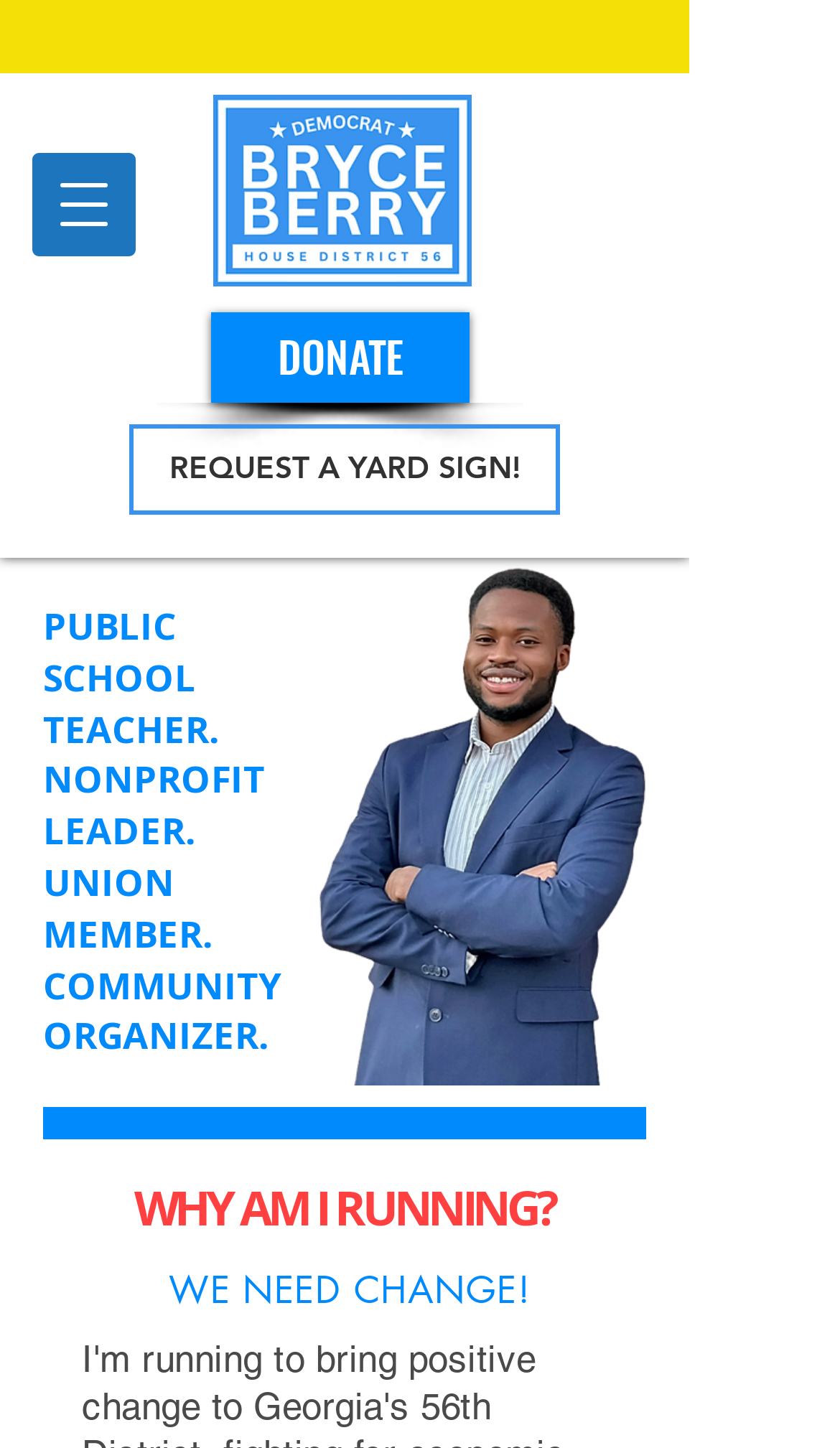Produce an extensive caption that describes everything on the webpage.

This webpage is about Bryce Berry, a Democrat running for Georgia's HD 56. At the top left, there is a button to open a navigation menu. Next to it, there is a logo image of Bryce Berry. Below the logo, there are three links: "DONATE", "REQUEST A YARD SIGN!", and a heading that describes Bryce Berry as a "PUBLIC SCHOOL TEACHER. NONPROFIT LEADER. UNION MEMBER. COMMUNITY ORGANIZER." The heading is divided into two lines, with "COMMUNITY ORGANIZER." on the second line.

To the right of the links, there is an image of Bryce Berry, likely a photo of him. Below the image, there are two headings: "WHY AM I RUNNING?" and "WE NEED CHANGE!". These headings are positioned near the bottom of the page. Overall, the webpage has a simple layout with a focus on Bryce Berry's campaign and his background.